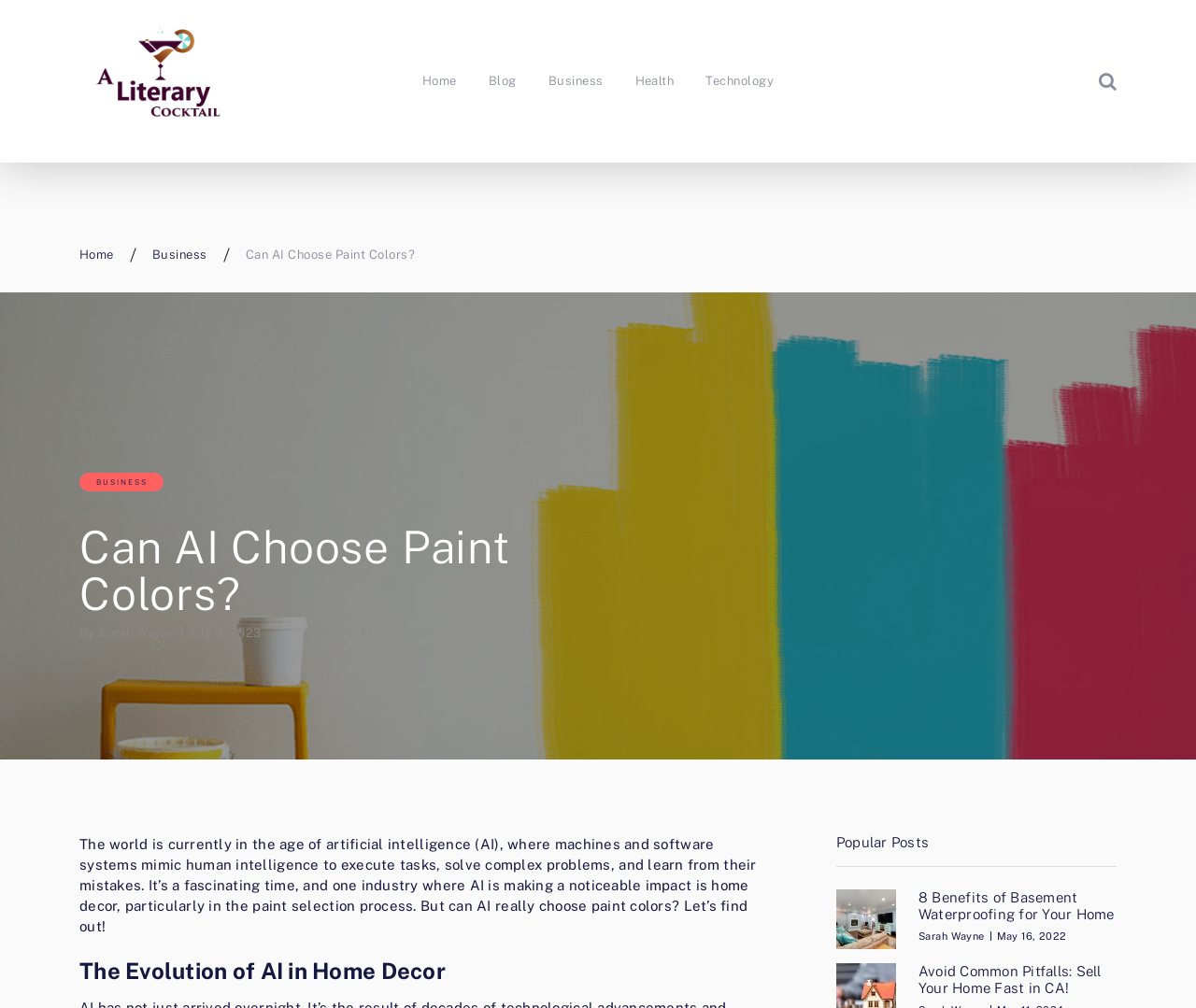Bounding box coordinates should be in the format (top-left x, top-left y, bottom-right x, bottom-right y) and all values should be floating point numbers between 0 and 1. Determine the bounding box coordinate for the UI element described as: Sarah Wayne

[0.768, 0.923, 0.823, 0.935]